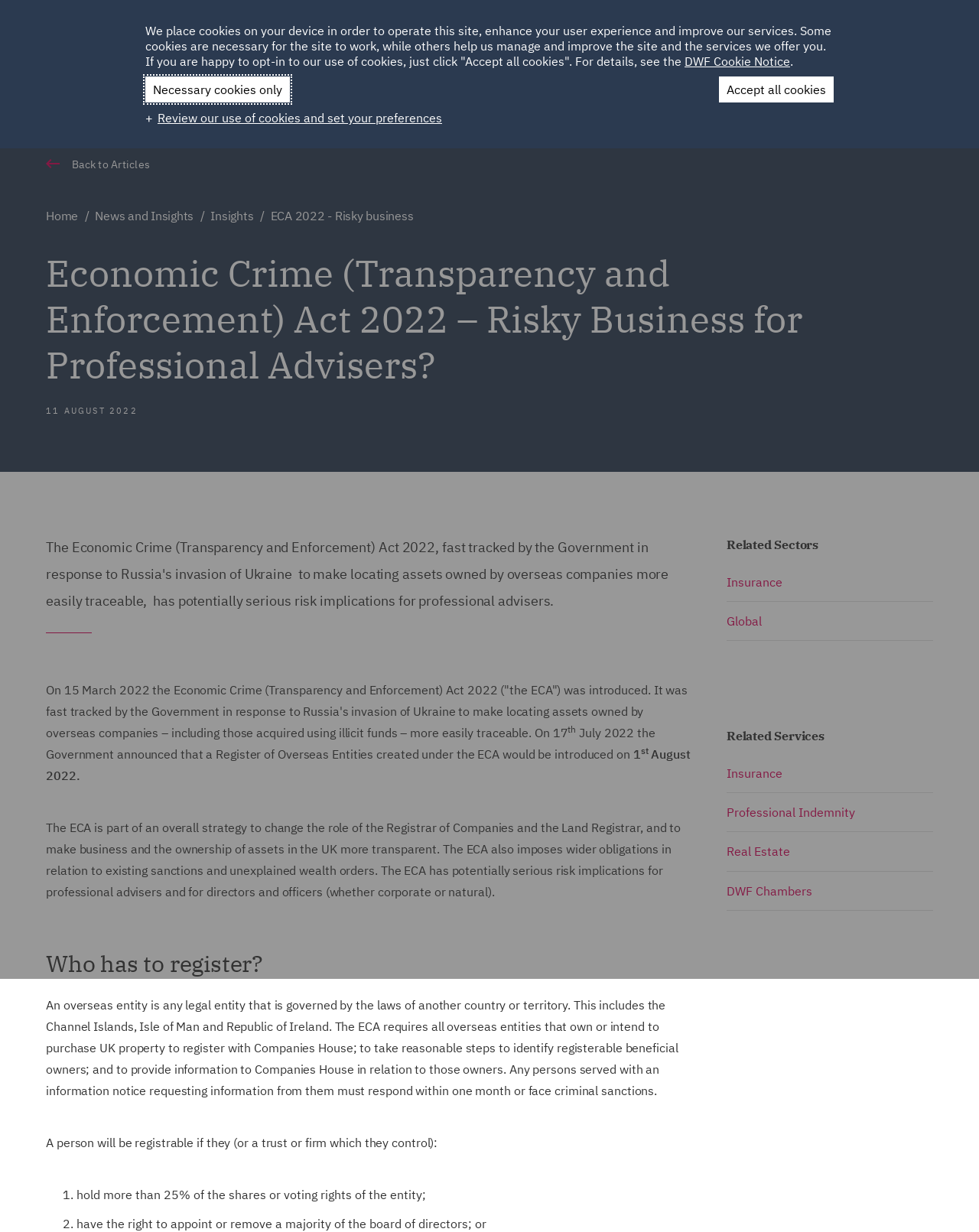Please determine the bounding box coordinates of the element to click on in order to accomplish the following task: "Go to ABOUT". Ensure the coordinates are four float numbers ranging from 0 to 1, i.e., [left, top, right, bottom].

[0.49, 0.02, 0.526, 0.029]